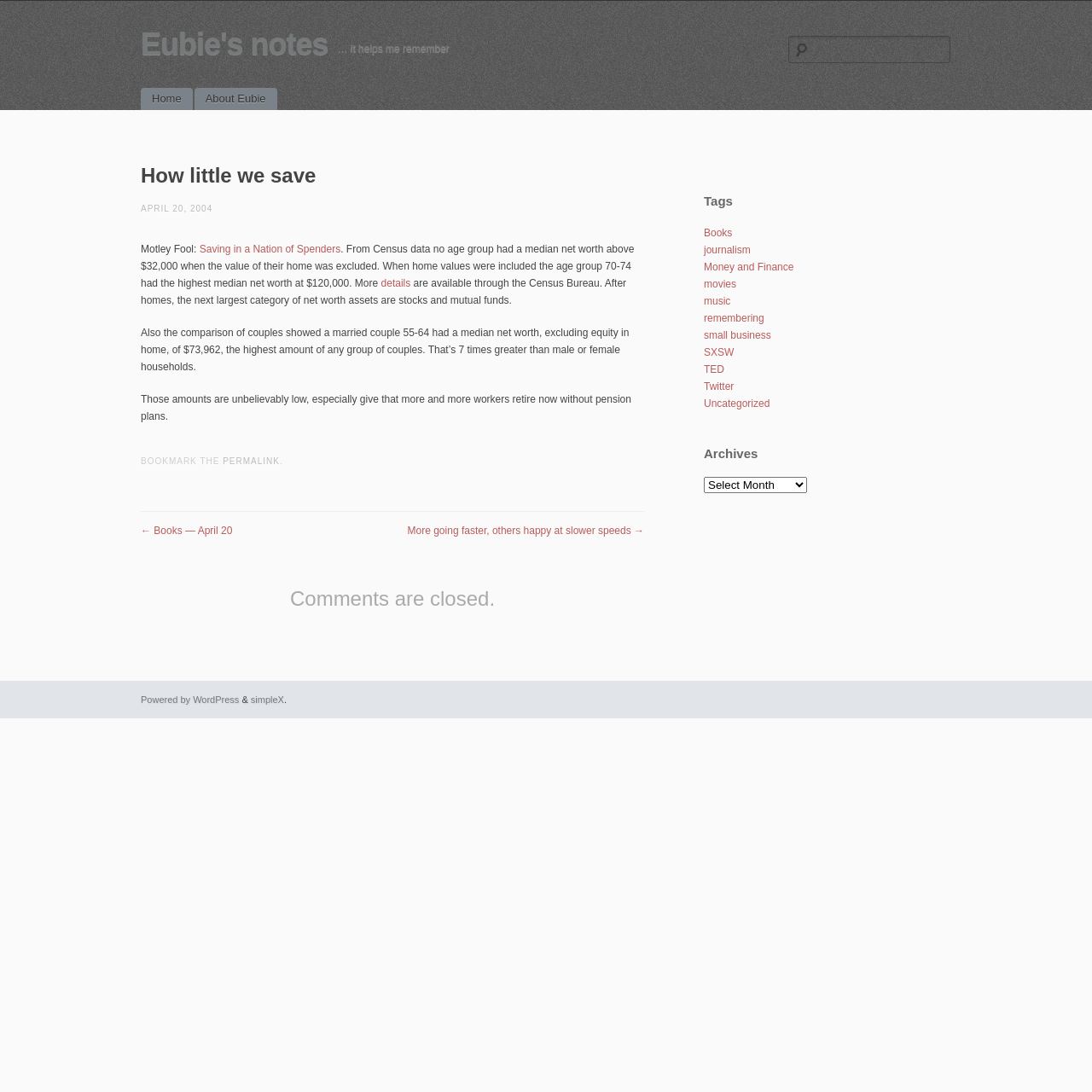Refer to the image and provide an in-depth answer to the question: 
What is the title of the article?

The title of the article can be found in the header section of the webpage, which is 'How little we save'. This title is also mentioned in the meta description of the webpage.